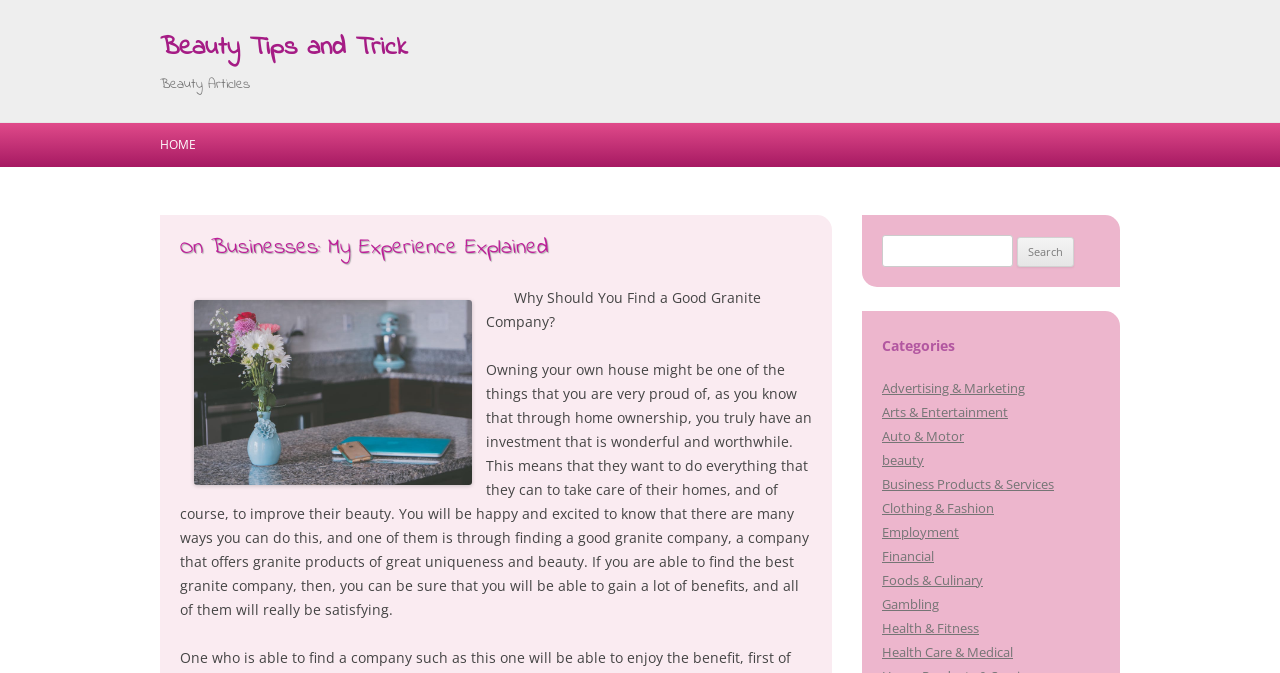What is the focus of the website?
Using the details shown in the screenshot, provide a comprehensive answer to the question.

The webpage has a heading 'Beauty Tips and Trick' and an article that discusses finding a good granite company, which is related to home improvement and beauty. The presence of categories such as 'beauty' and 'Business Products & Services' also suggests that the website focuses on beauty and business.